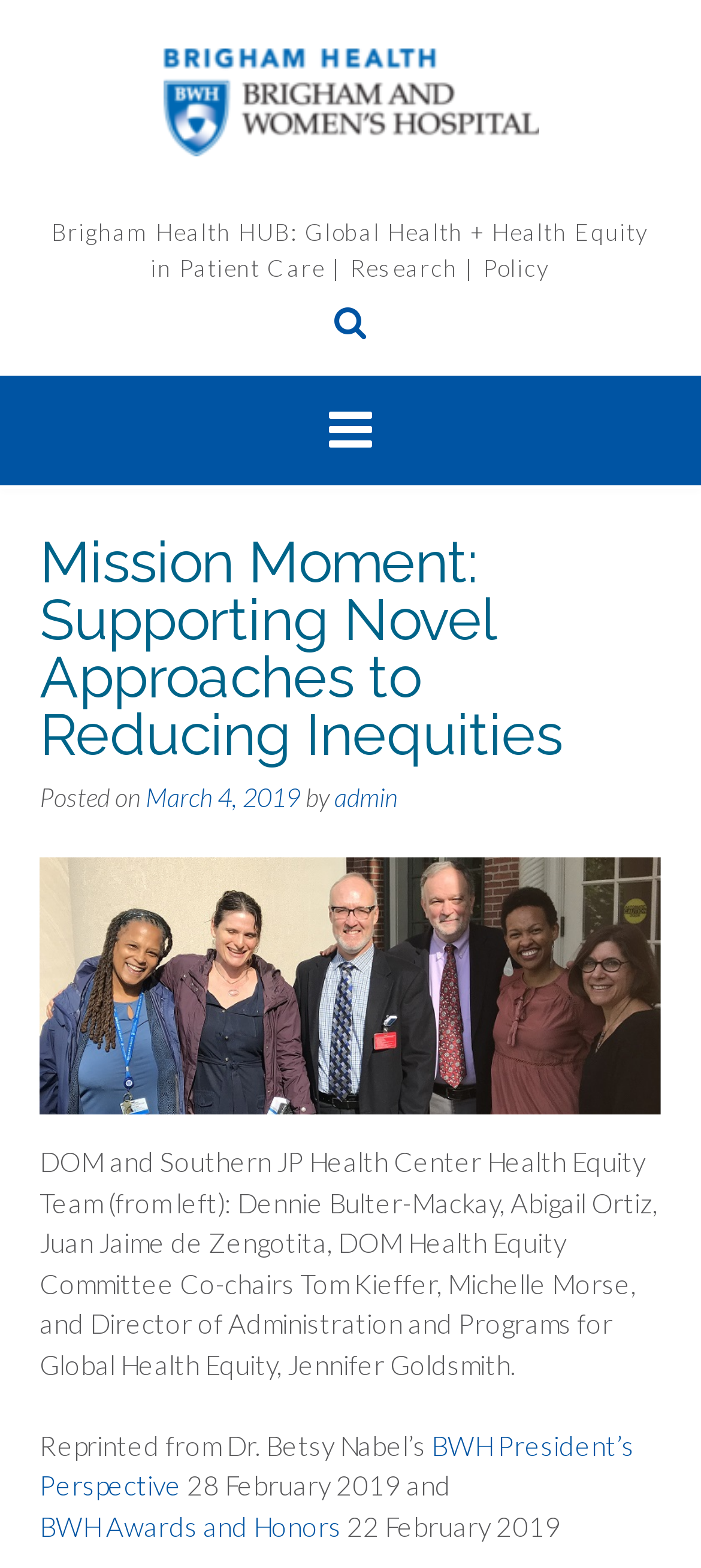Who is the Director of Administration and Programs for Global Health Equity?
Examine the image closely and answer the question with as much detail as possible.

I found the answer by reading the figure caption, which lists the team members, including Jennifer Goldsmith as the Director of Administration and Programs for Global Health Equity.